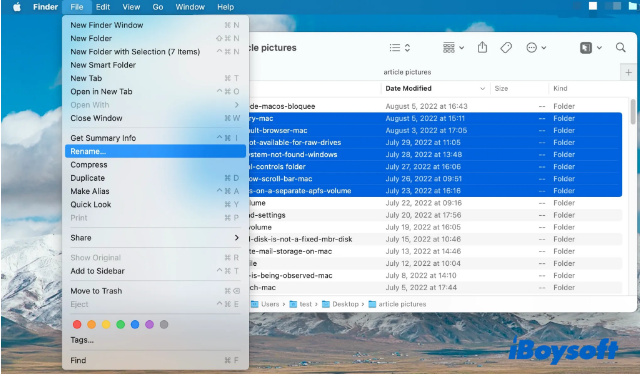What is the purpose of the dropdown menu?
Please give a detailed and elaborate answer to the question based on the image.

The dropdown menu is open, highlighting the 'Rename' option, indicating various actions related to folder management, such as renaming, moving, or deleting folders, which is a common task in file organization.